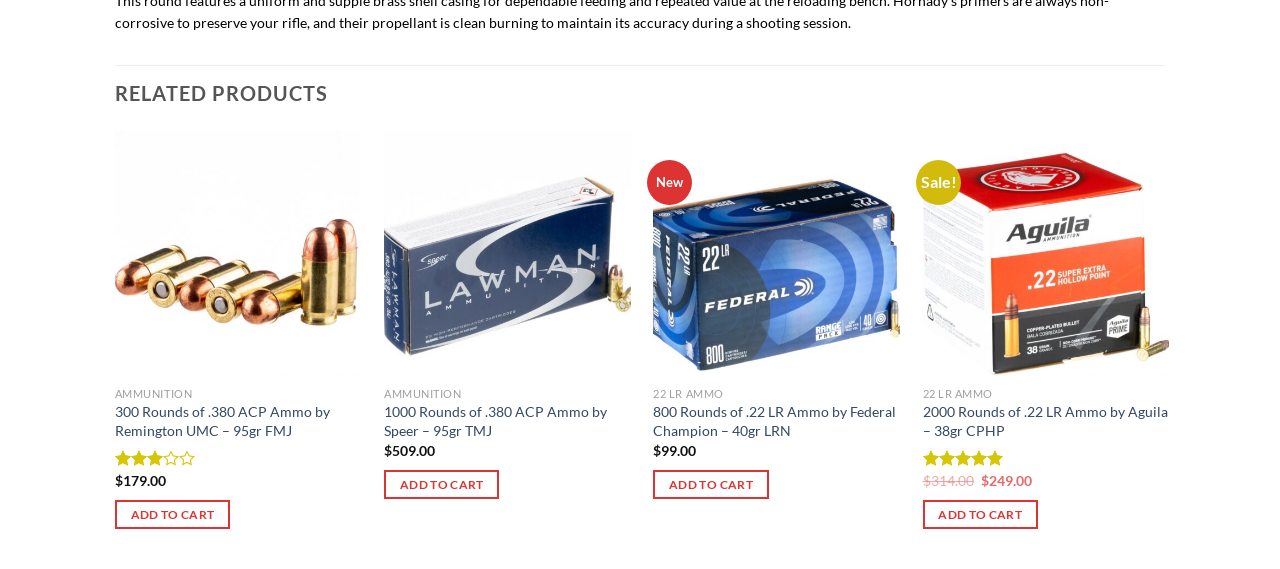Using the description "alt="现代供应链管理研究院" title="现代供应链管理研究院"", locate and provide the bounding box of the UI element.

None